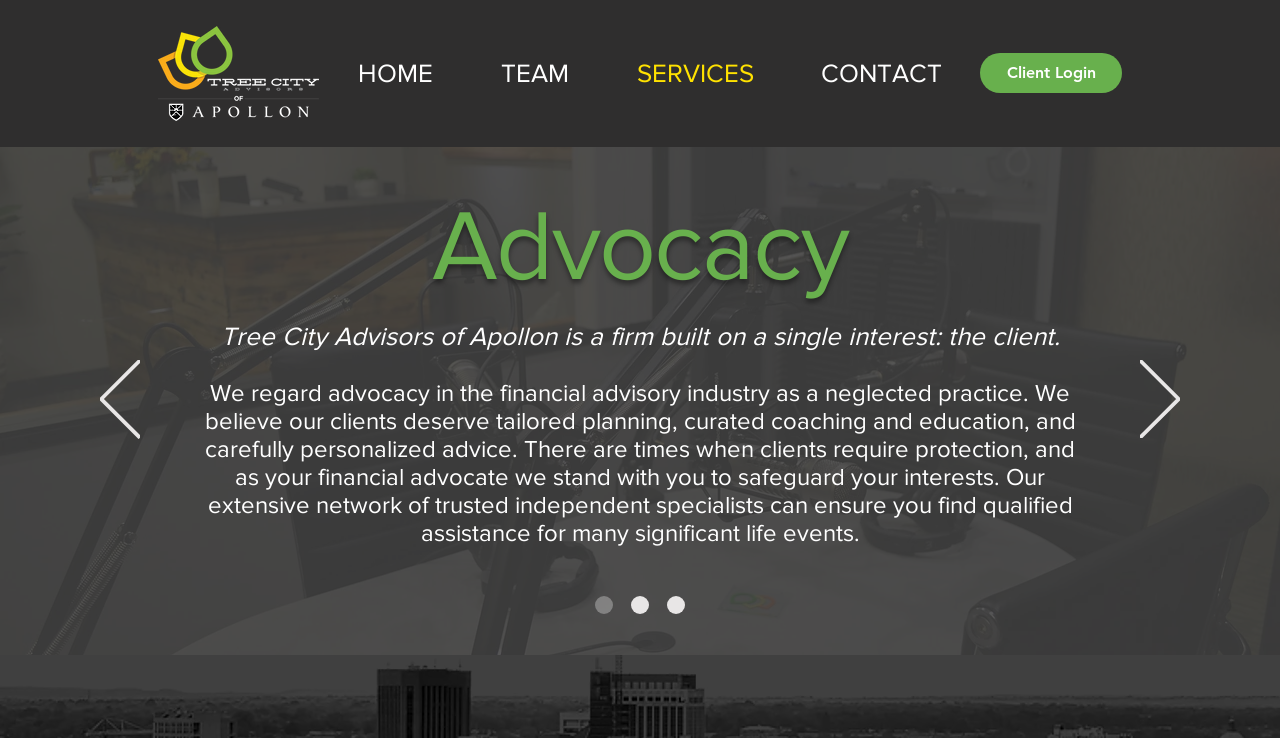How many navigation links are present in the top navigation bar?
Answer the question using a single word or phrase, according to the image.

4